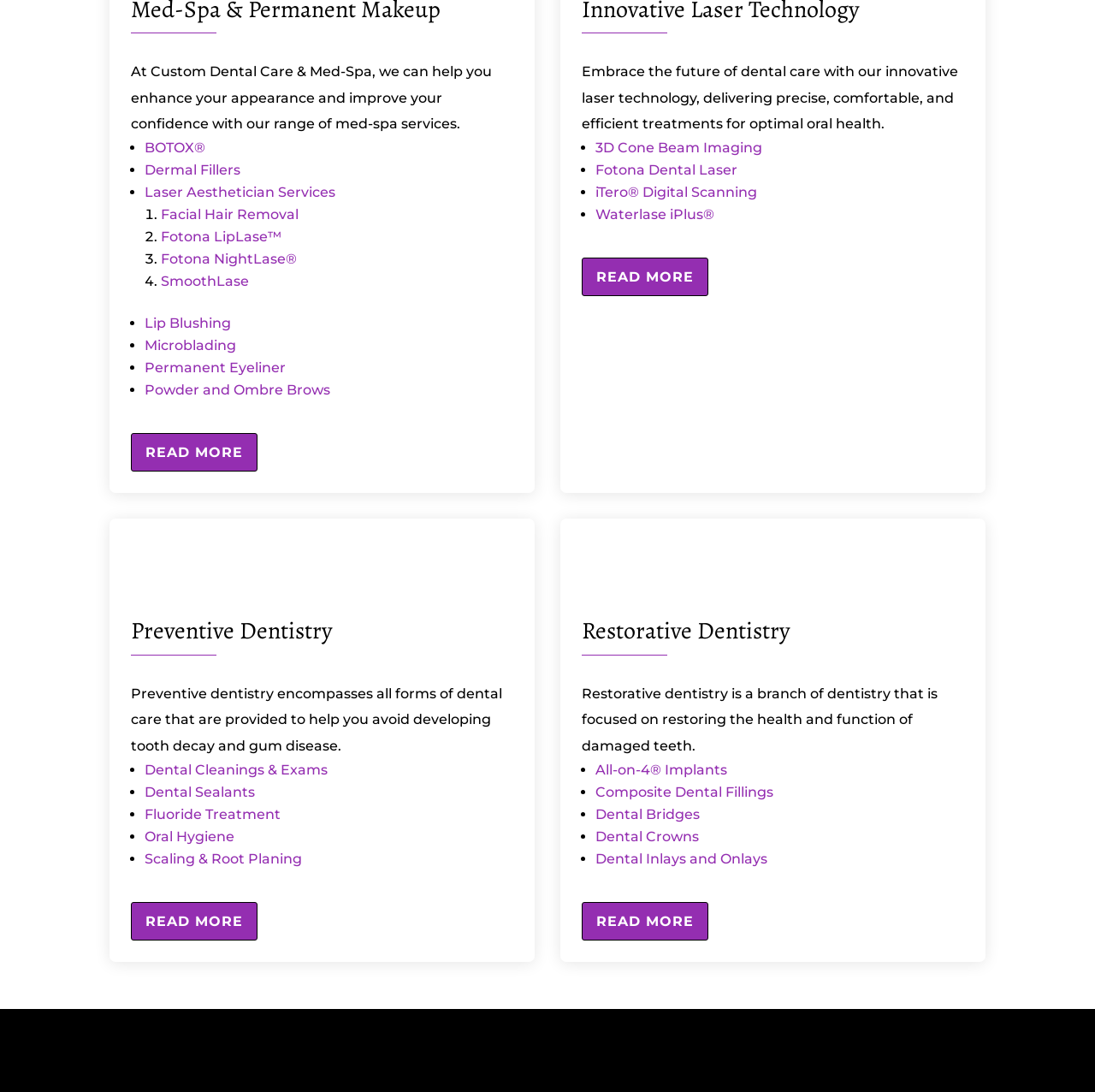Provide a single word or phrase answer to the question: 
What is the purpose of Fotona LipLase?

Facial Hair Removal